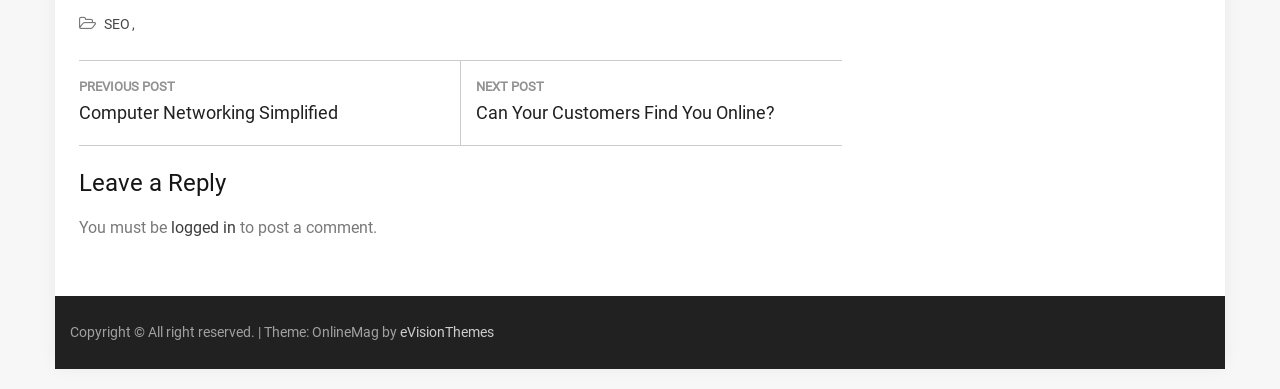What is the previous post about?
Could you please answer the question thoroughly and with as much detail as possible?

By looking at the post navigation section, I found a link labeled 'Previous Post: Computer Networking Simplified', which suggests that the previous post is about computer networking simplified.